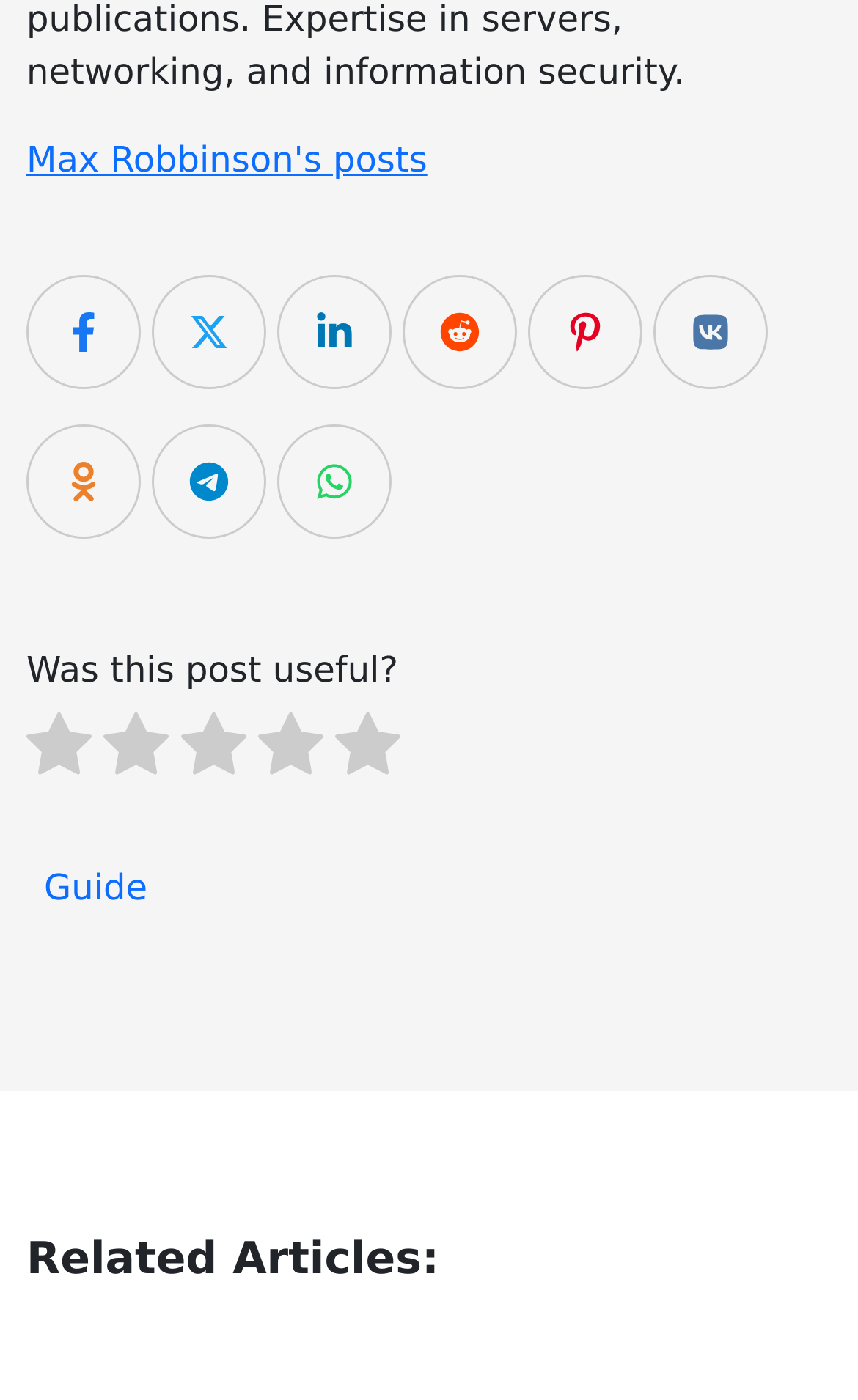What is the purpose of the 'Guide' link?
Answer the question with just one word or phrase using the image.

To provide guidance